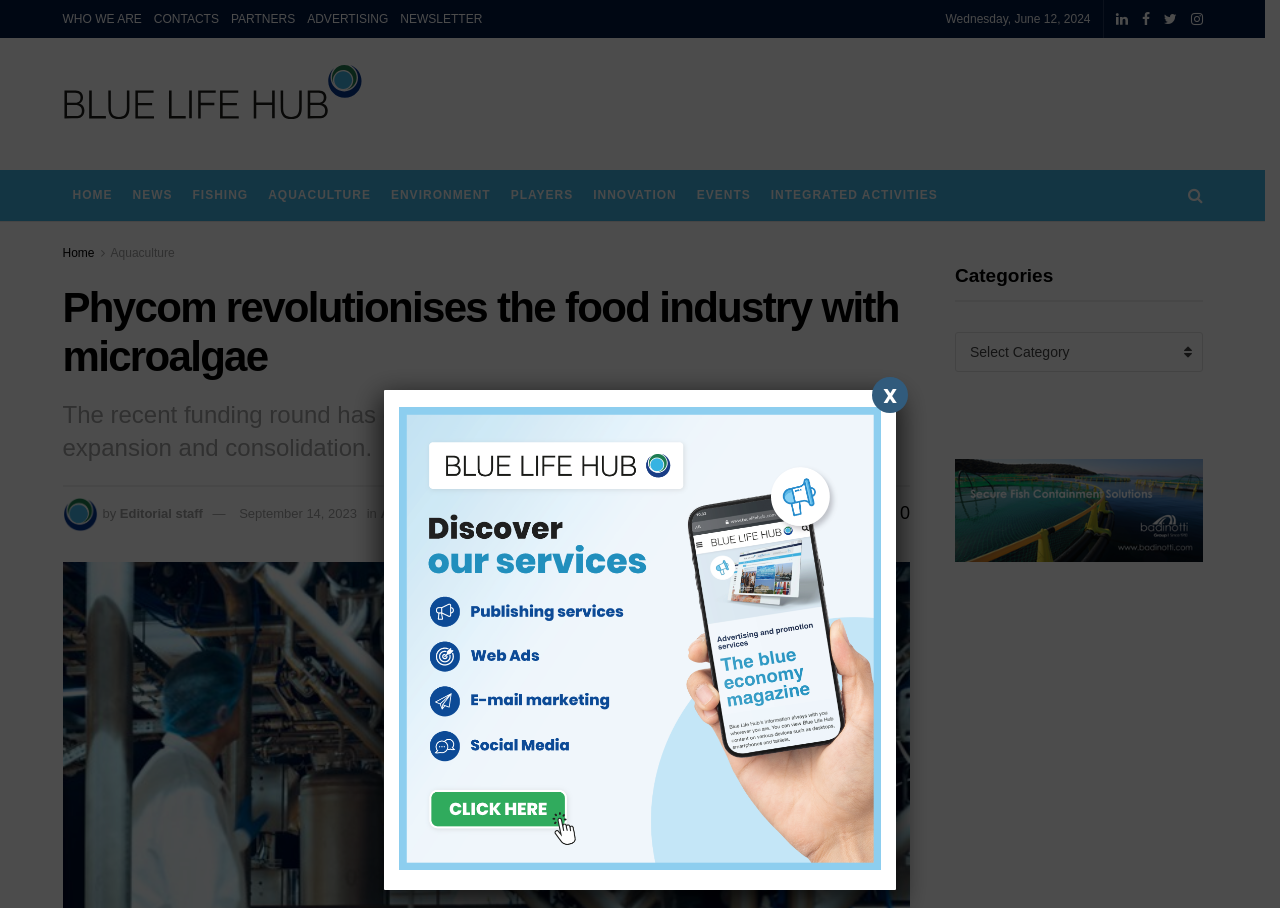Locate the bounding box coordinates of the UI element described by: "Editorial staff". The bounding box coordinates should consist of four float numbers between 0 and 1, i.e., [left, top, right, bottom].

[0.094, 0.557, 0.159, 0.574]